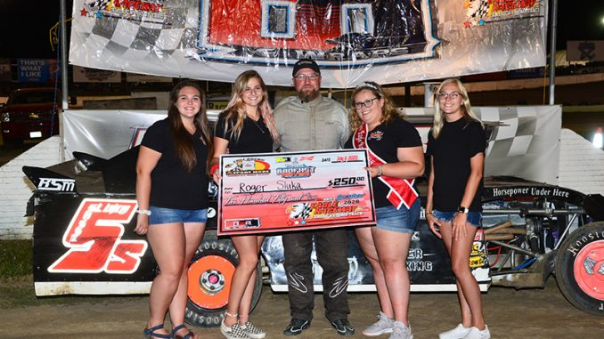What is the number on Sluka's race car?
Provide a detailed answer to the question using information from the image.

The race car beside which Roger Sluka and his supporters are posing has the number 5S adorned on it, which is likely Sluka's racing number.